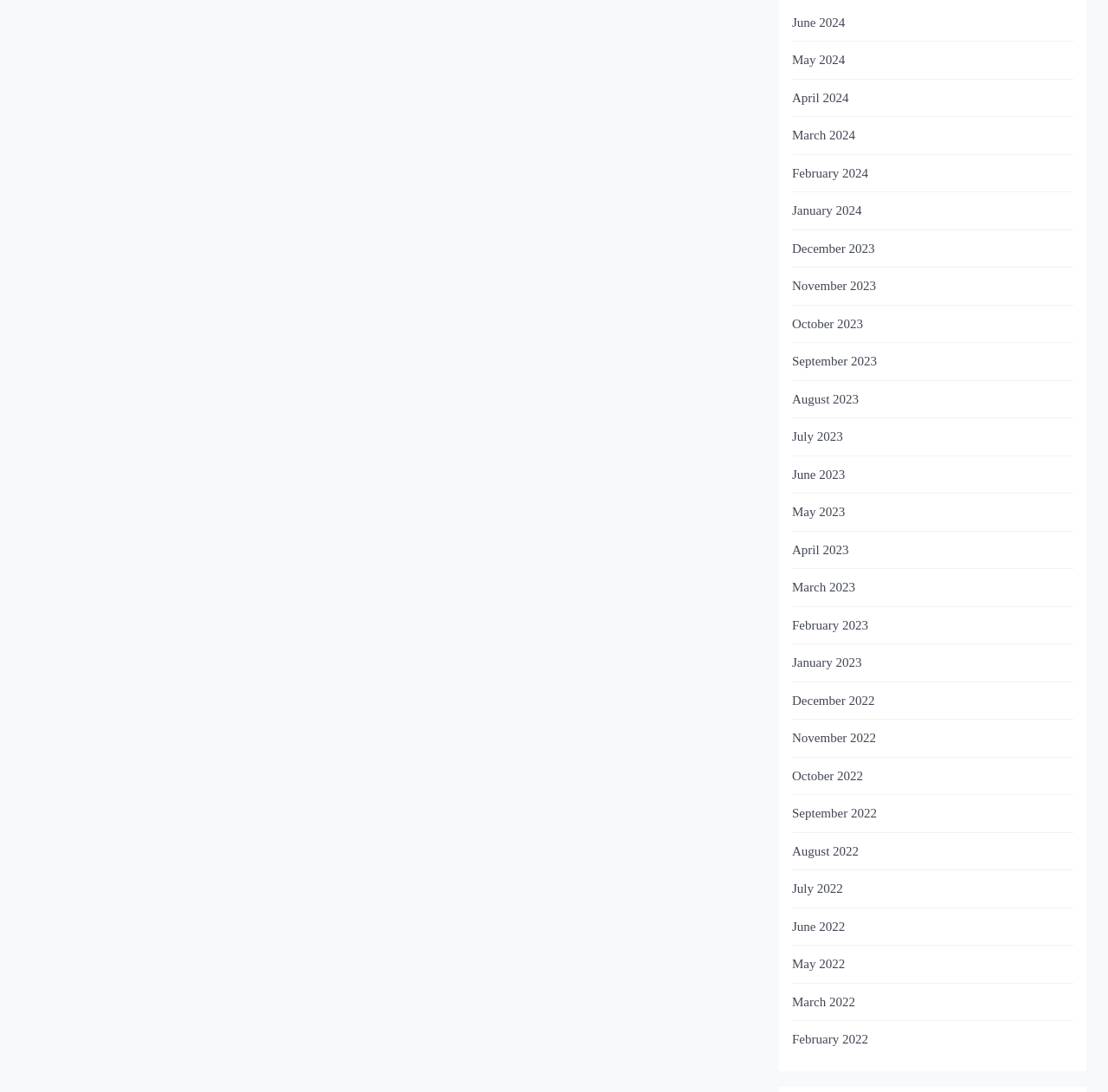Locate the bounding box coordinates of the element I should click to achieve the following instruction: "Go to May 2023".

[0.715, 0.46, 0.763, 0.478]